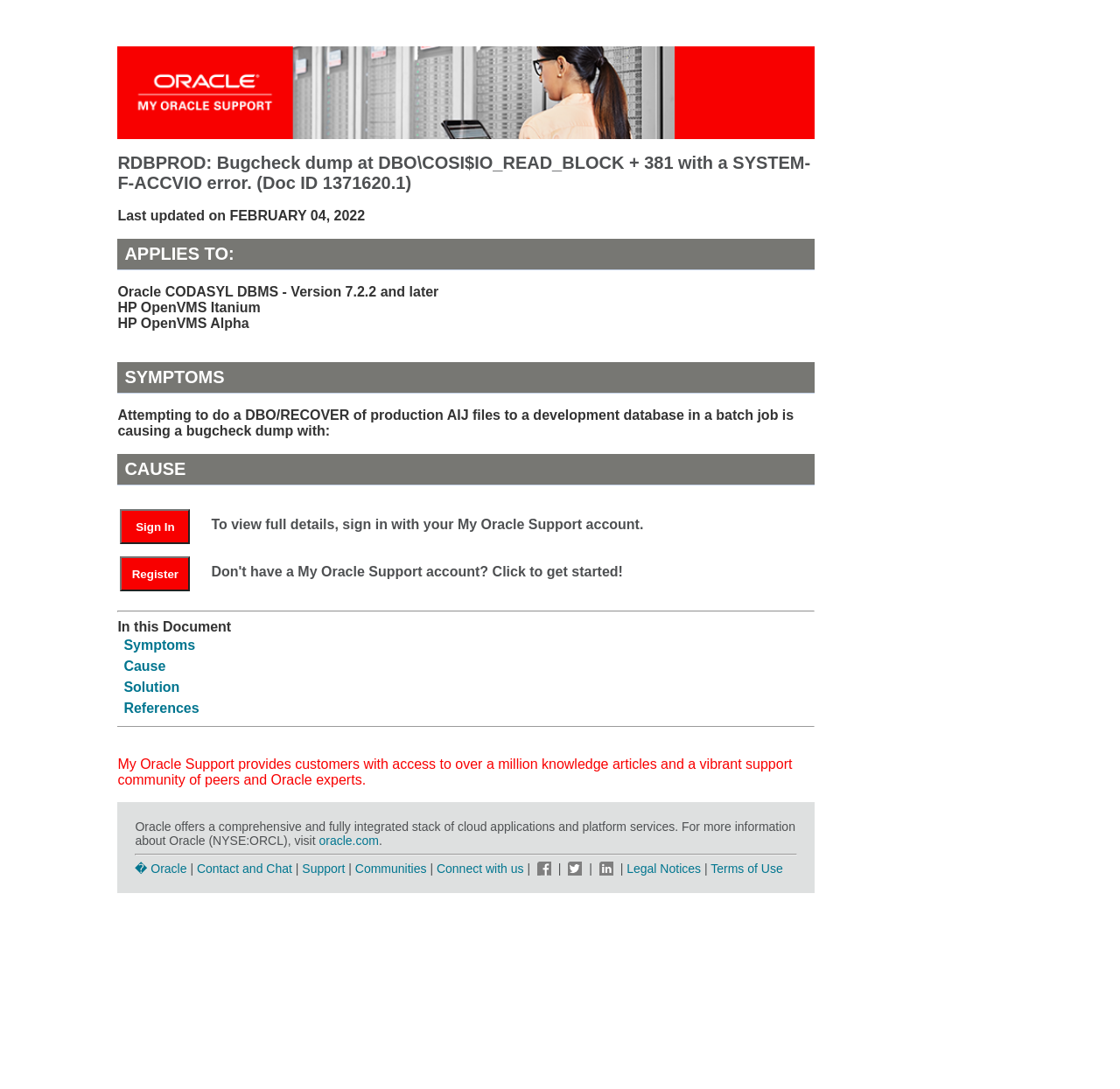Pinpoint the bounding box coordinates of the clickable element needed to complete the instruction: "Go to Symptoms". The coordinates should be provided as four float numbers between 0 and 1: [left, top, right, bottom].

[0.11, 0.585, 0.174, 0.599]